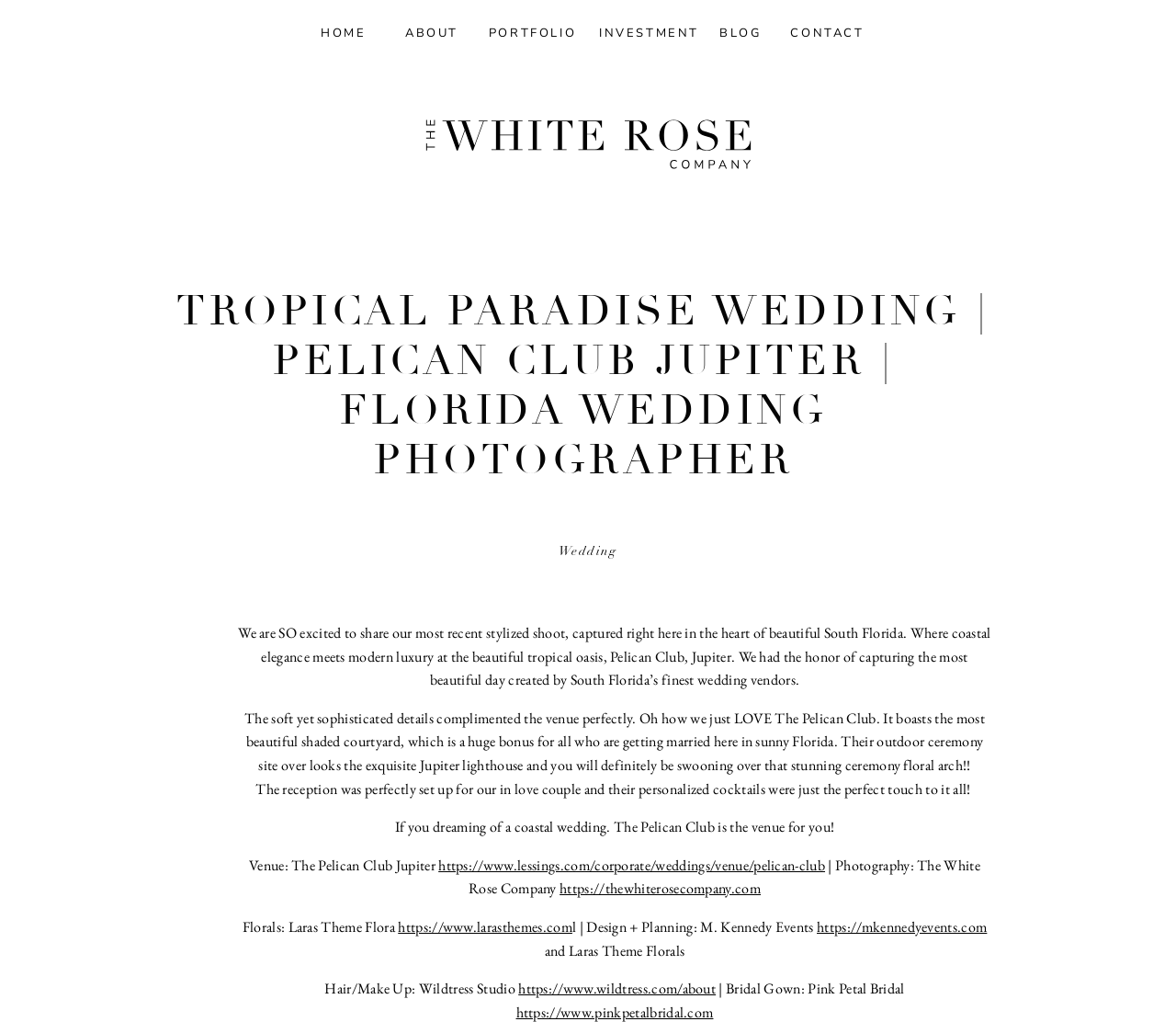Specify the bounding box coordinates of the region I need to click to perform the following instruction: "Click the 'AllAmerican.org' link". The coordinates must be four float numbers in the range of 0 to 1, i.e., [left, top, right, bottom].

None